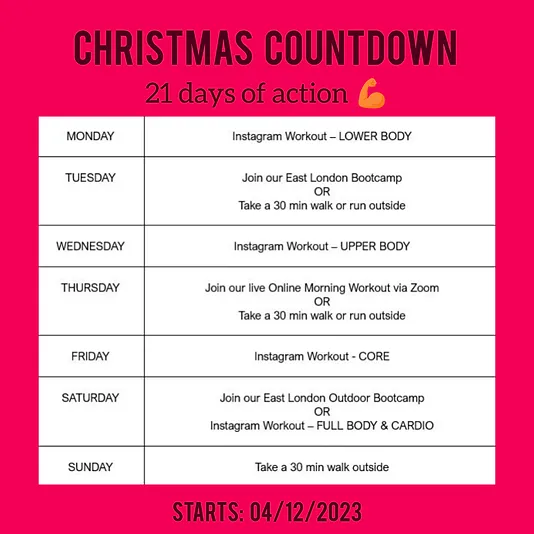How many options are presented for Saturday's workout?
Provide a thorough and detailed answer to the question.

On Saturday, participants have two options to choose from: attending the East London Outdoor Bootcamp or doing an Instagram Workout that covers full body and cardio exercises, providing flexibility and variety in their workout routine.